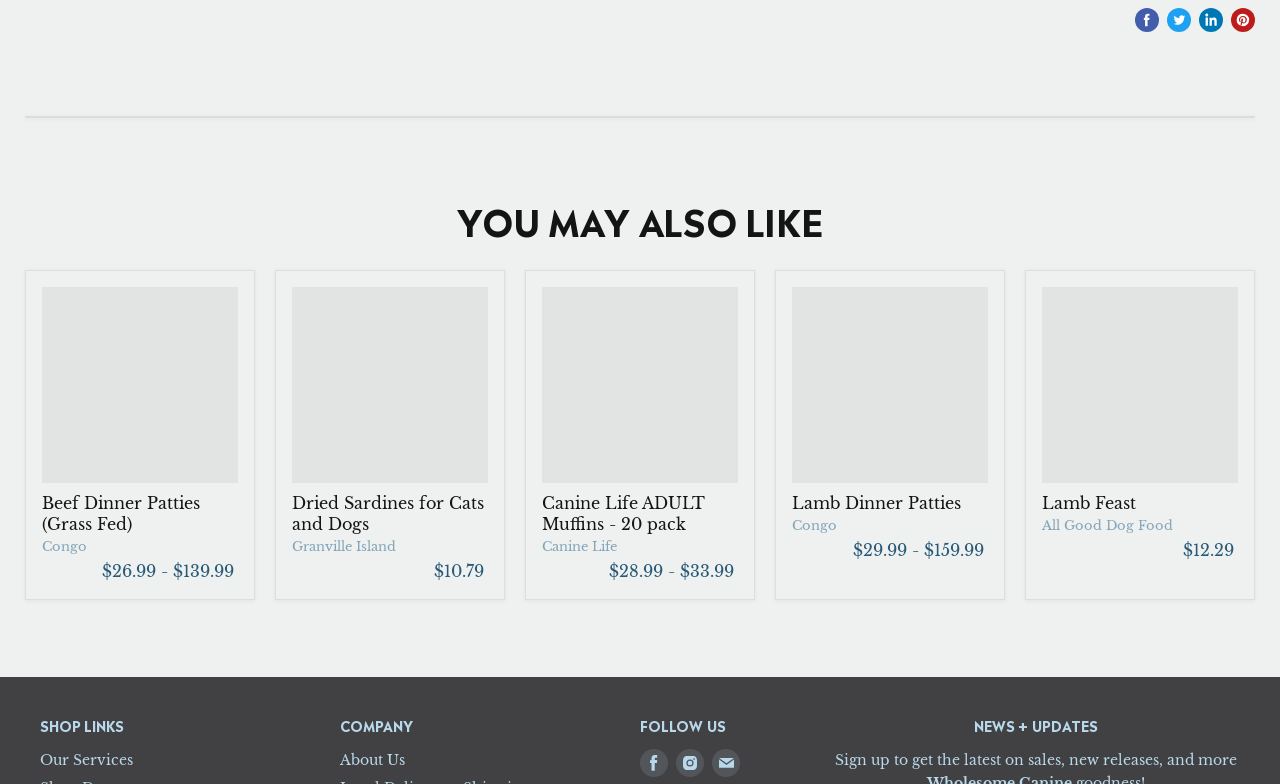Pinpoint the bounding box coordinates of the clickable area needed to execute the instruction: "Follow on Instagram". The coordinates should be specified as four float numbers between 0 and 1, i.e., [left, top, right, bottom].

[0.528, 0.956, 0.55, 0.991]